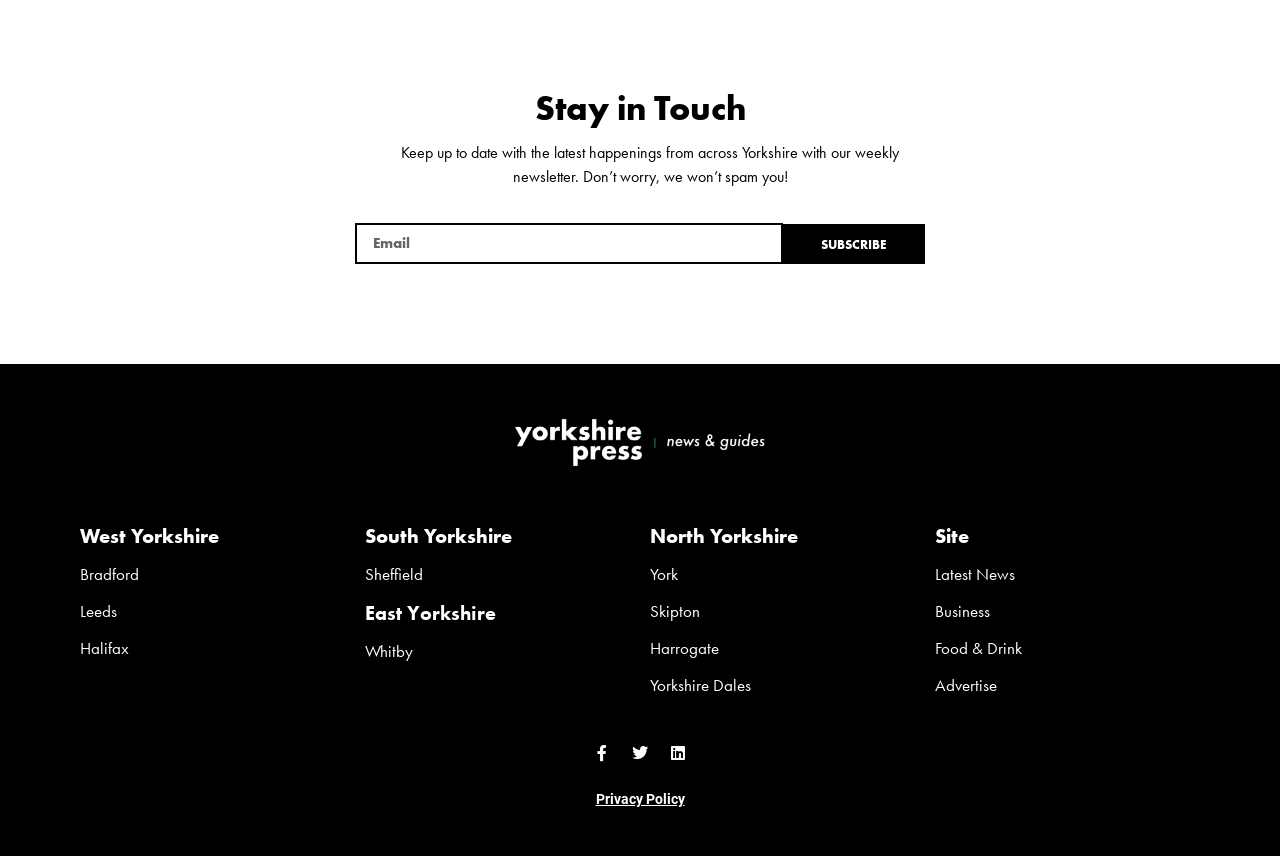What social media platforms are linked on the webpage?
Based on the visual, give a brief answer using one word or a short phrase.

Facebook, Twitter, Linkedin